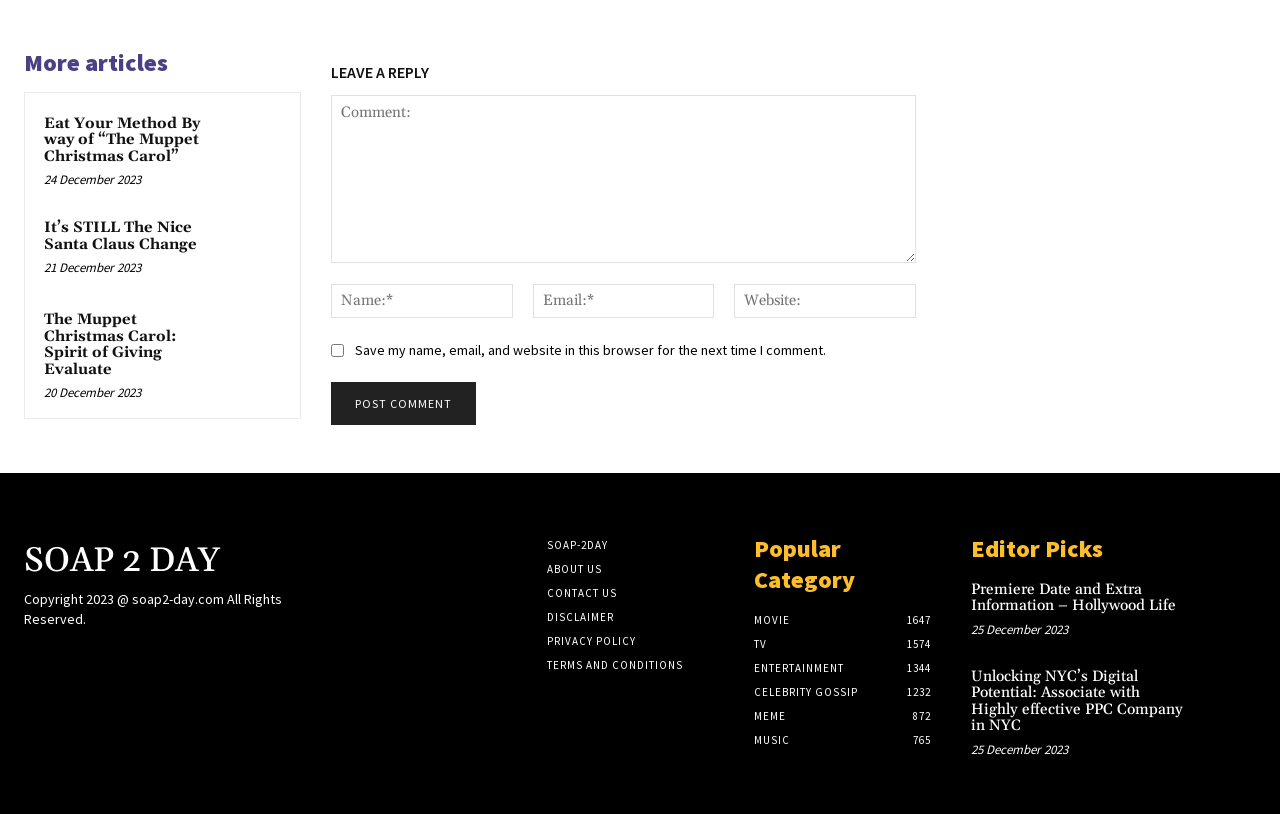Based on the element description Celebrity Gossip1232, identify the bounding box of the UI element in the given webpage screenshot. The coordinates should be in the format (top-left x, top-left y, bottom-right x, bottom-right y) and must be between 0 and 1.

[0.589, 0.841, 0.67, 0.858]